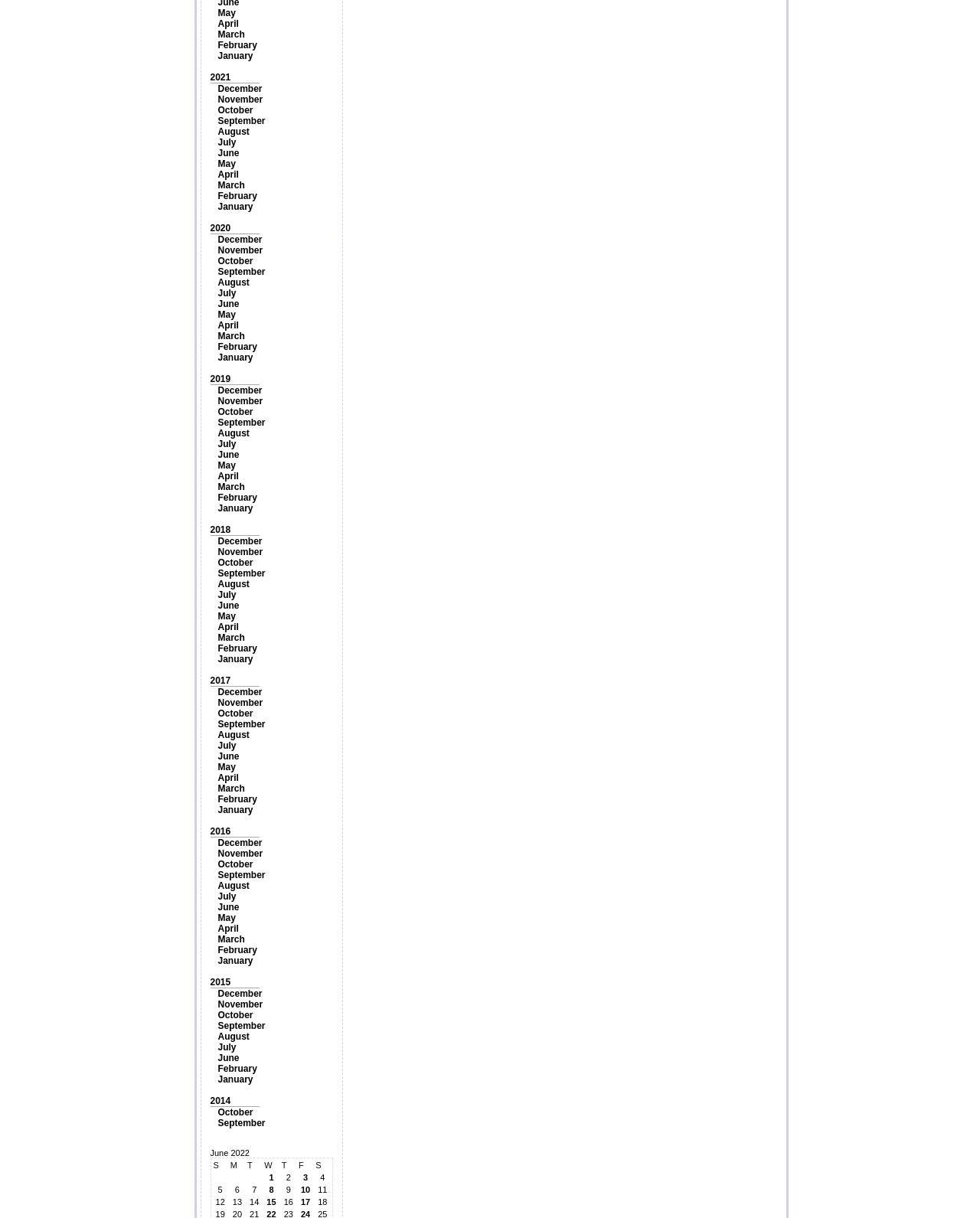Please specify the bounding box coordinates in the format (top-left x, top-left y, bottom-right x, bottom-right y), with all values as floating point numbers between 0 and 1. Identify the bounding box of the UI element described by: March

[0.222, 0.519, 0.25, 0.528]